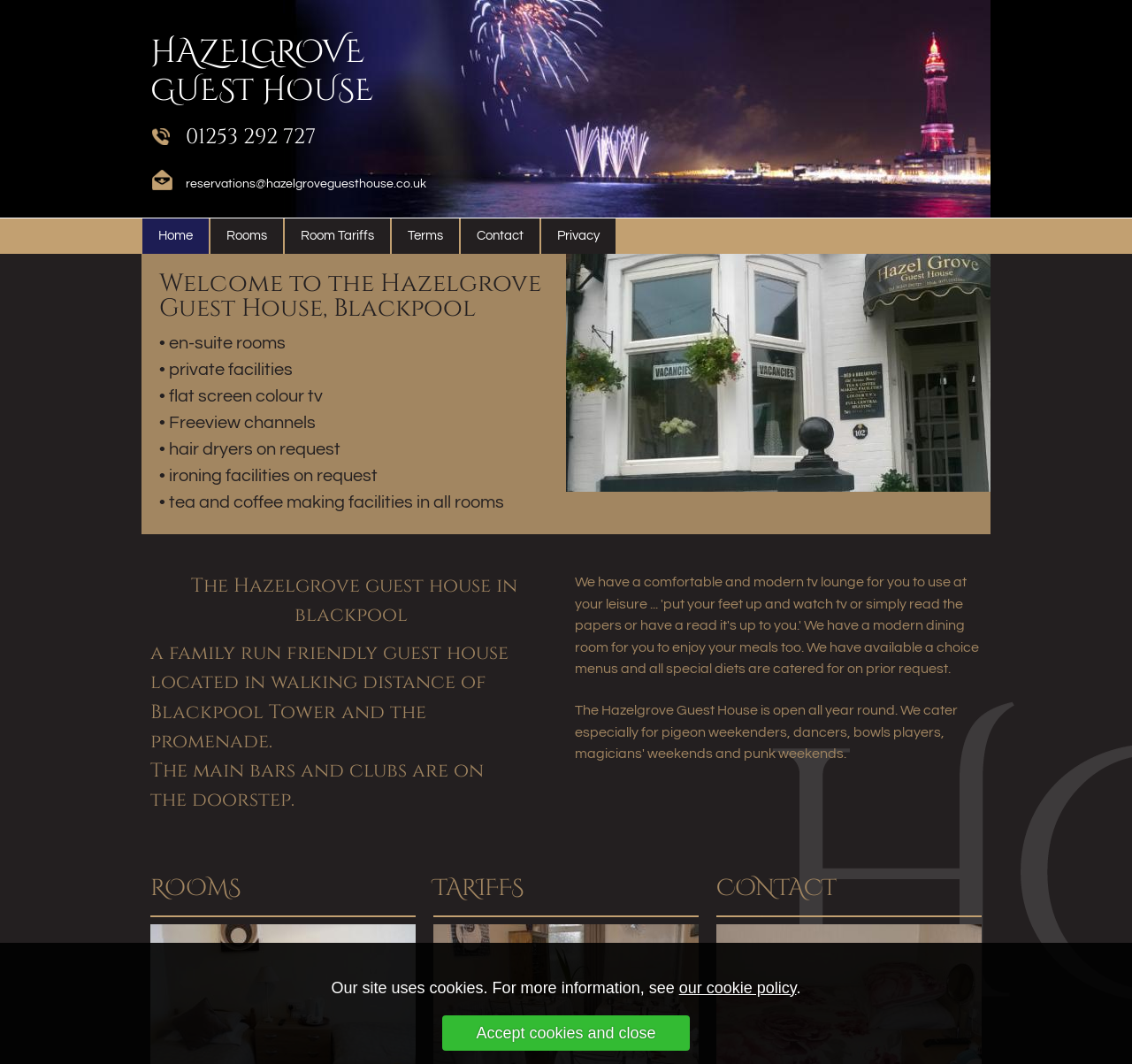What is the location of Hazelgrove Guest House?
Based on the image, answer the question with as much detail as possible.

The webpage content, specifically the heading 'The Hazelgrove guest house in blackpool' and the description 'a family run friendly guest house located in walking distance of Blackpool Tower and the promenade.', indicates that the Hazelgrove Guest House is located in Blackpool.